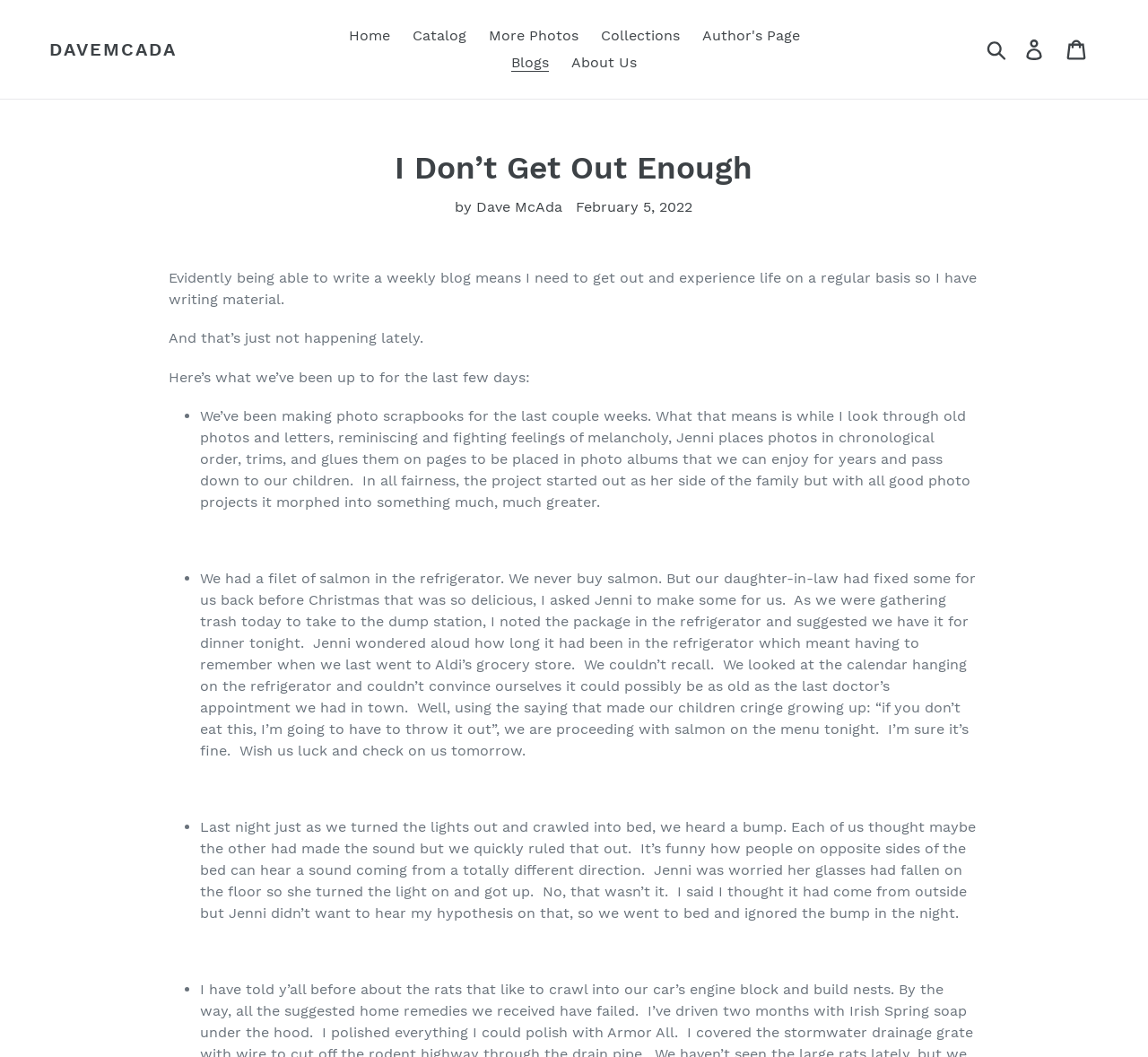Pinpoint the bounding box coordinates of the element to be clicked to execute the instruction: "View the 'Catalog'".

[0.351, 0.021, 0.414, 0.047]